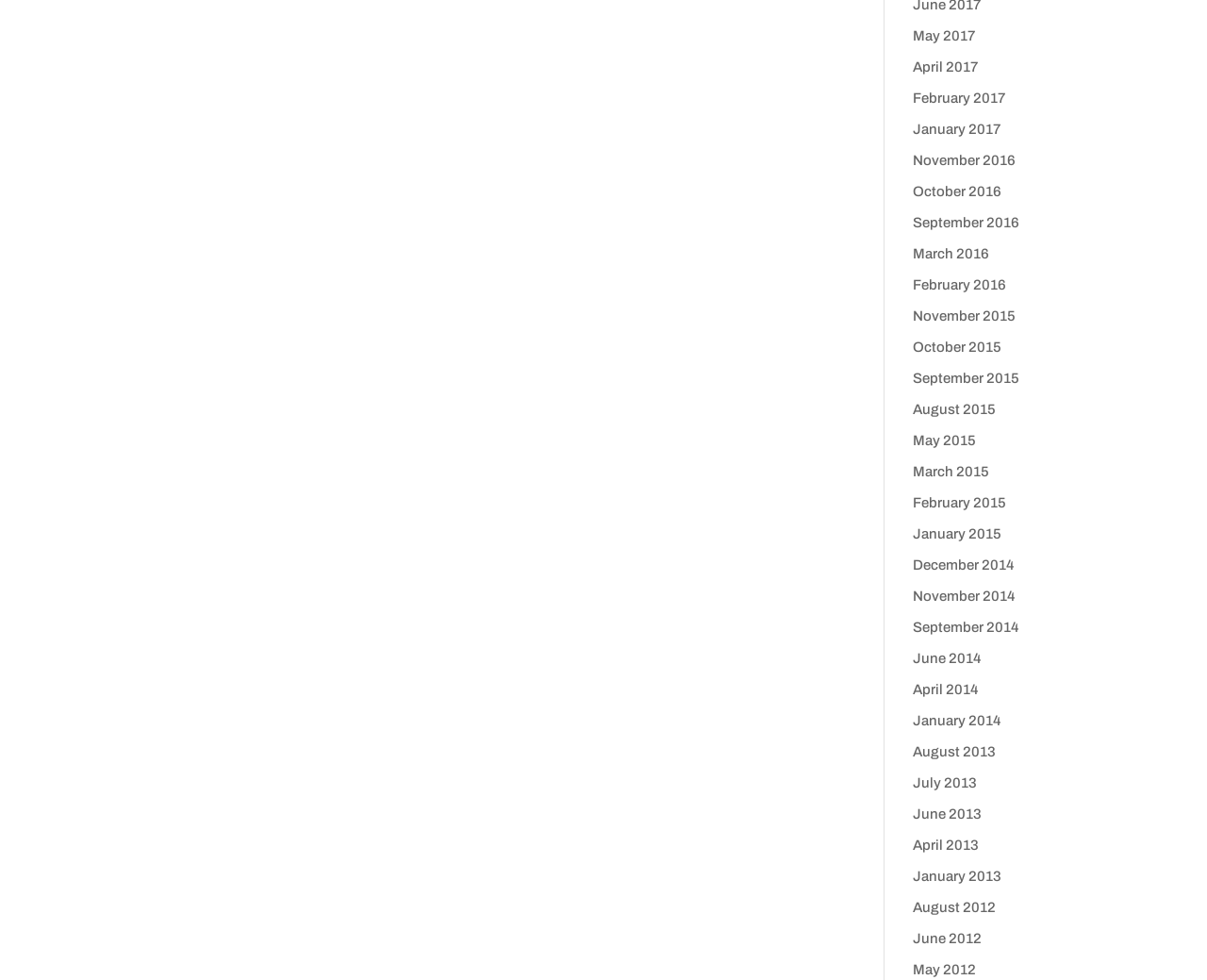Could you provide the bounding box coordinates for the portion of the screen to click to complete this instruction: "view August 2012"?

[0.756, 0.918, 0.825, 0.934]